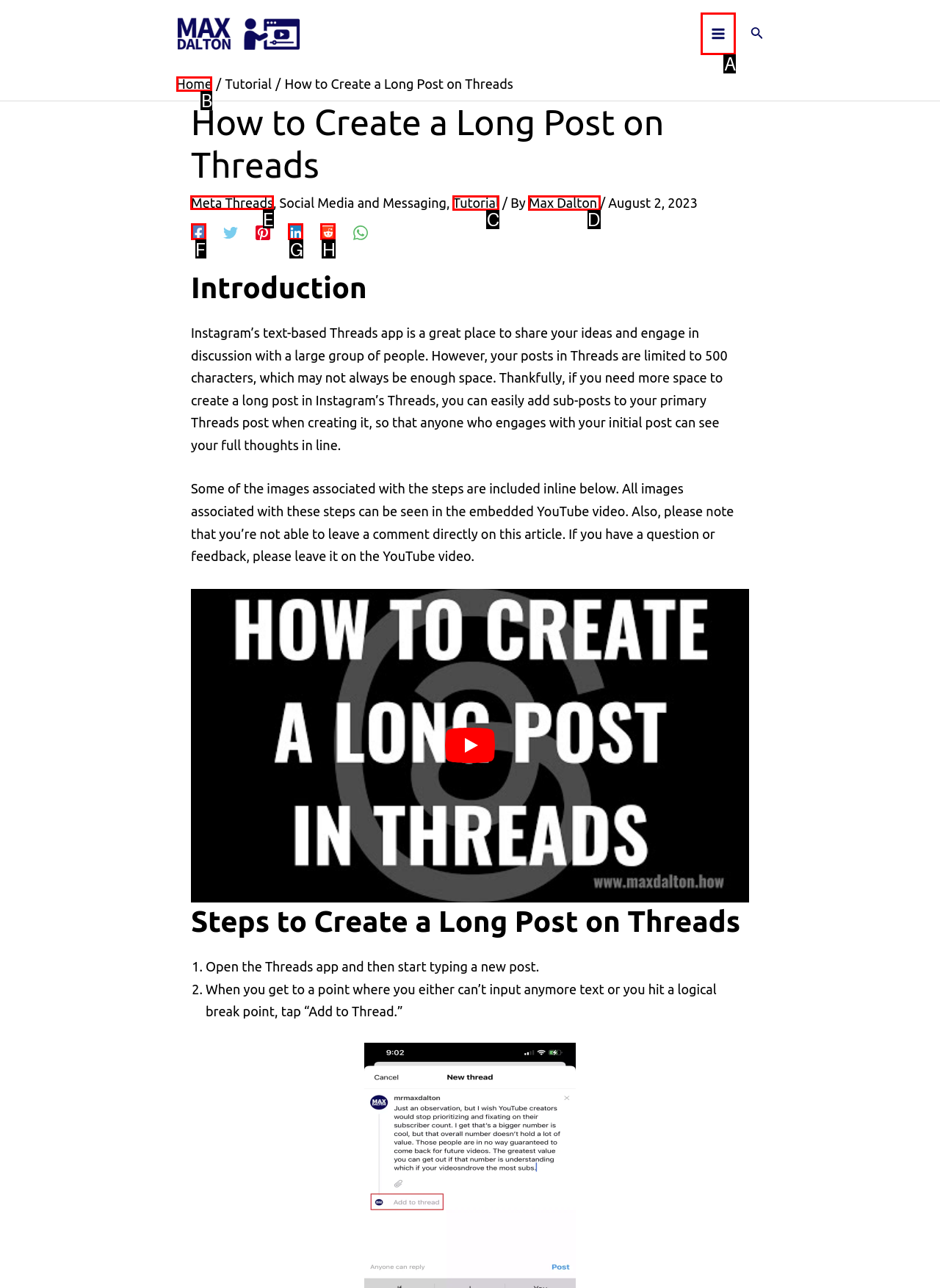Tell me which element should be clicked to achieve the following objective: Visit the 'Meta Threads' page
Reply with the letter of the correct option from the displayed choices.

E